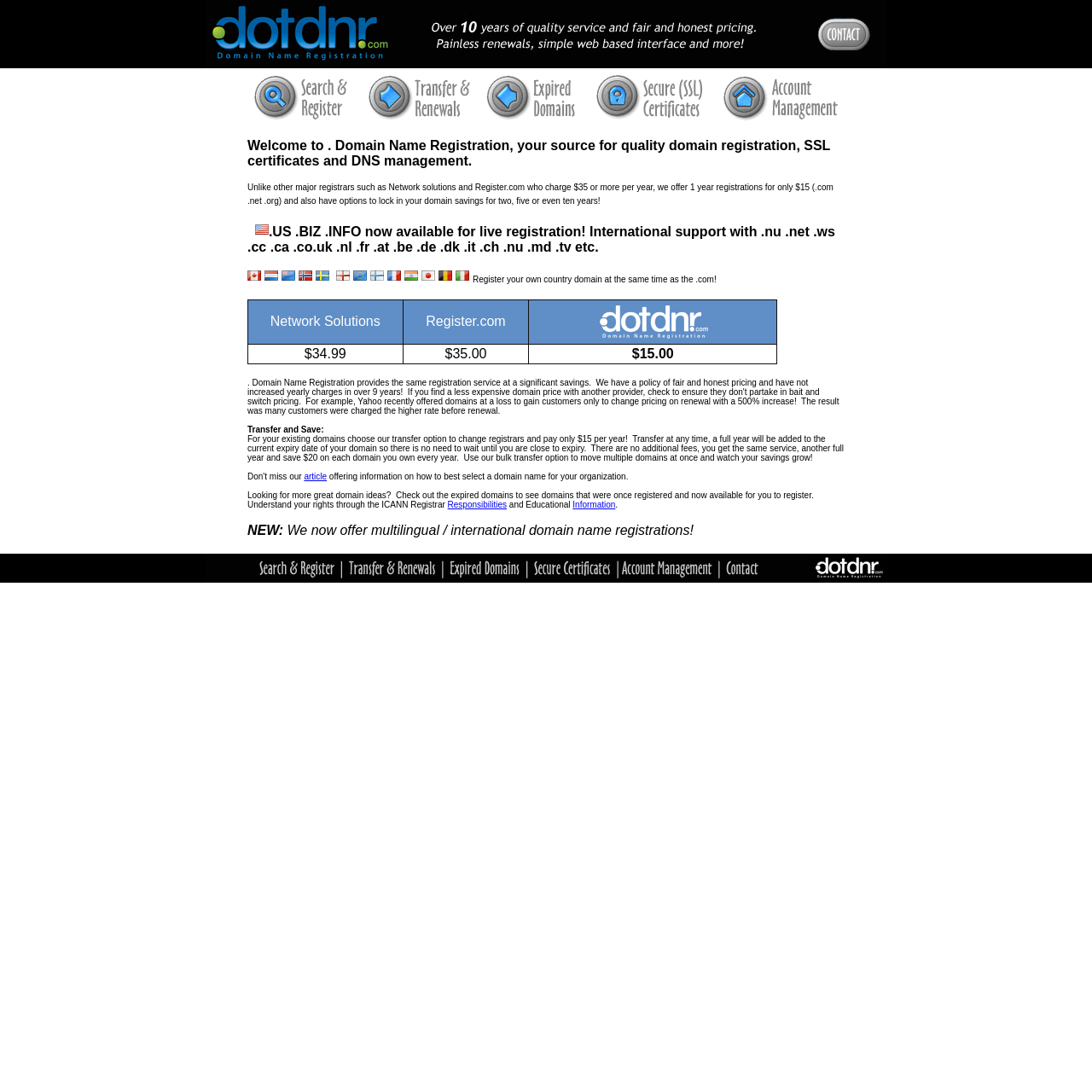Kindly respond to the following question with a single word or a brief phrase: 
What is the main service provided by this website?

Domain registration